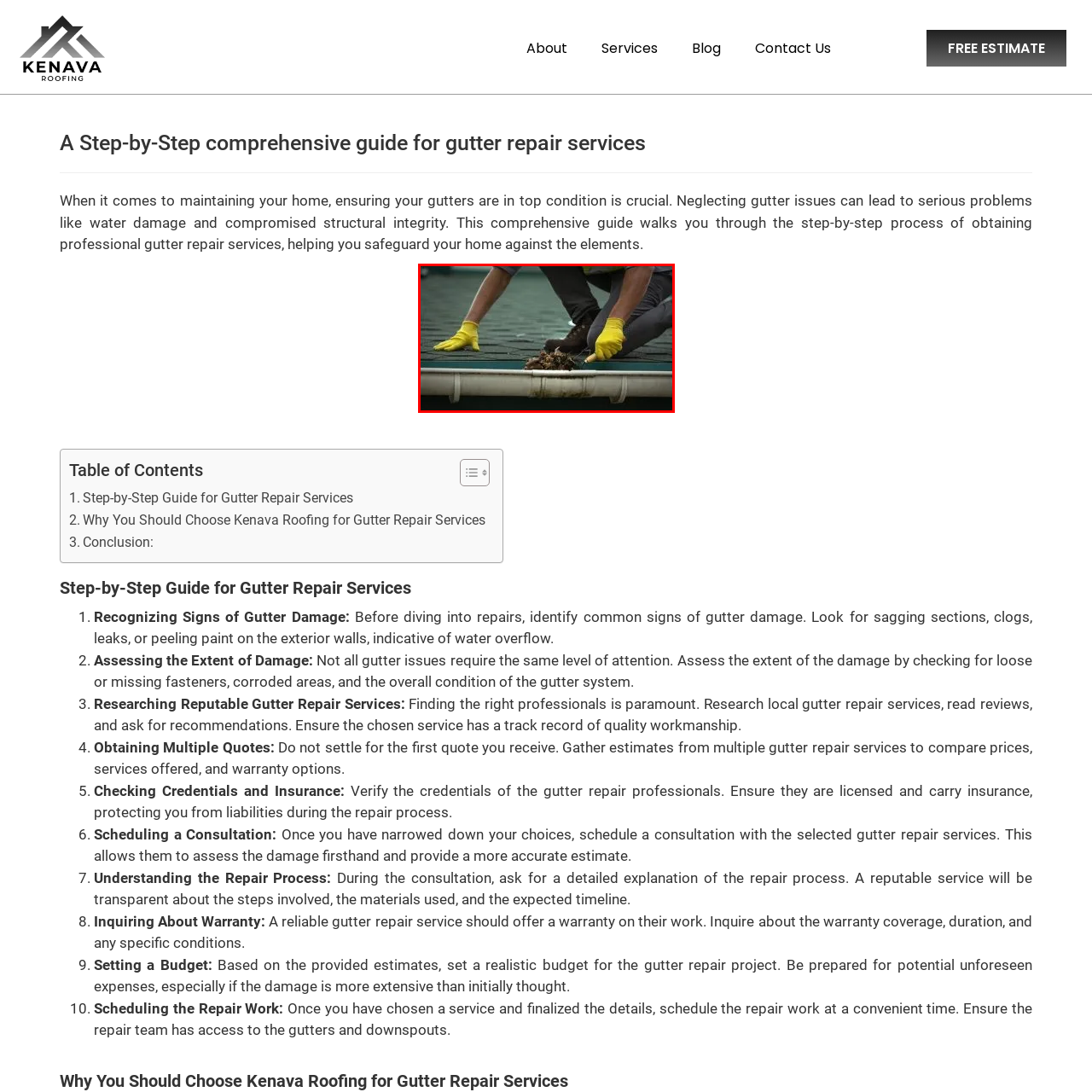Please provide a comprehensive description of the image highlighted by the red bounding box.

The image depicts a person wearing yellow rubber gloves, actively engaged in cleaning gutters. They are kneeling on a slanted roof, focusing on removing debris accumulated in the gutter, which likely includes leaves and other organic matter. The individual's posture suggests careful attention to detail, highlighting the importance of maintaining gutters to prevent water damage and preserve the structural integrity of the home. This visual exemplifies a key step in the gutter repair process, underscoring the necessity for regular maintenance to avoid complications down the line. The background reveals part of the roof, reinforcing the context of roof and gutter care within home maintenance practices.